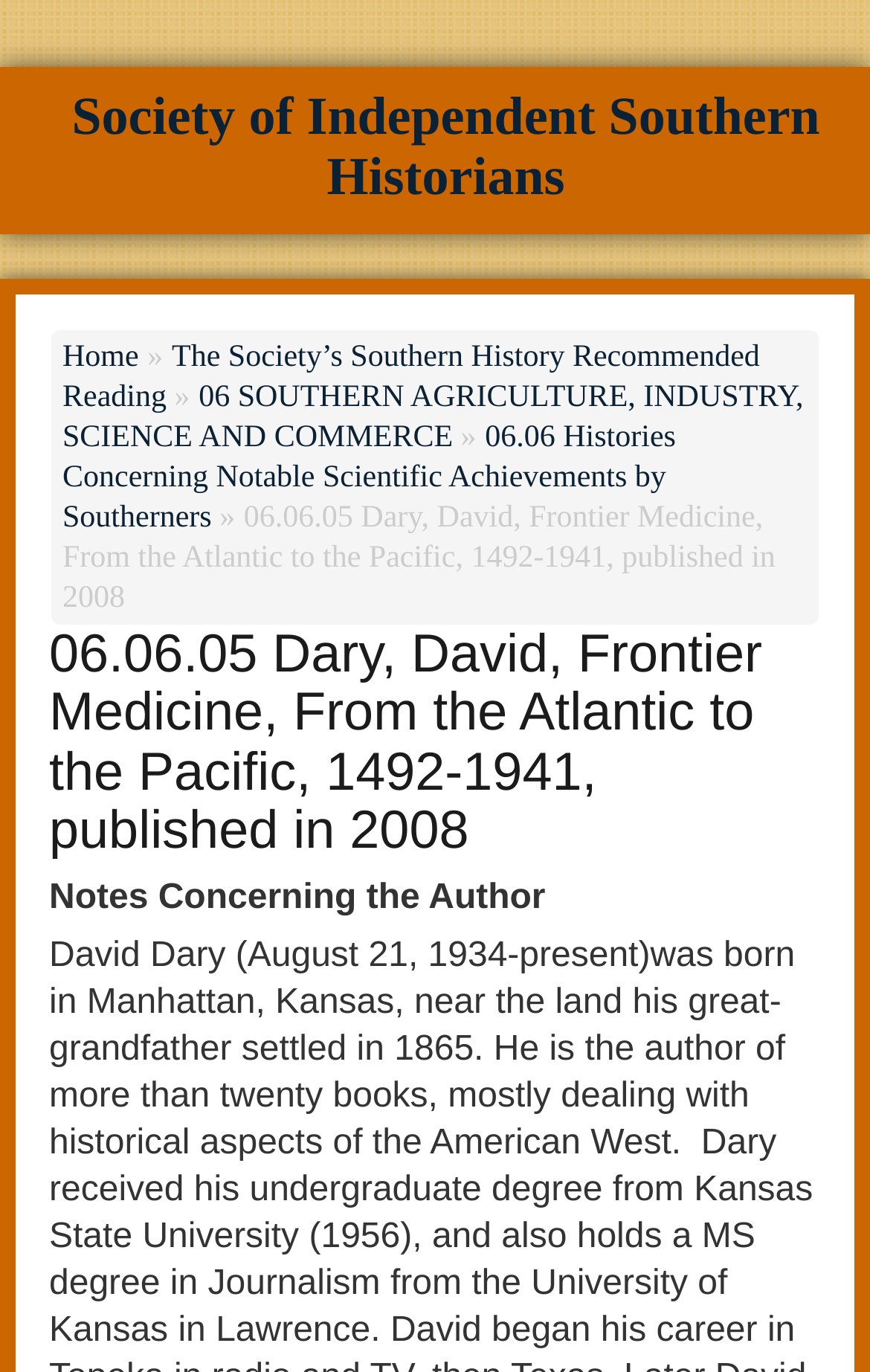What is the section about?
Please use the image to deliver a detailed and complete answer.

I found the answer by looking at the link with the text 'The Society’s Southern History Recommended Reading' which suggests that the section is about recommended reading for Southern History.